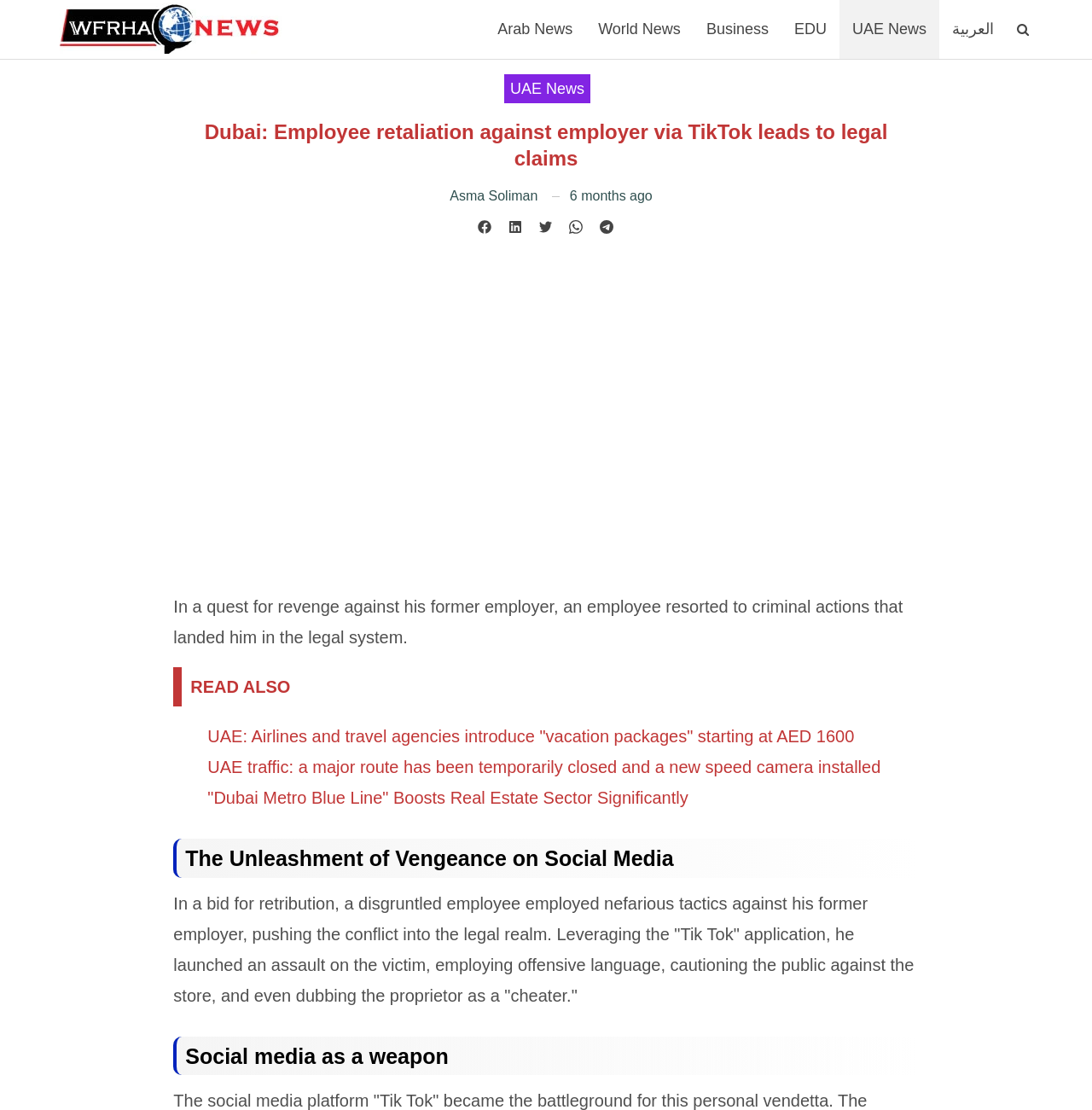What is the category of the news article?
Using the details from the image, give an elaborate explanation to answer the question.

I found the answer by examining the links at the top of the webpage. One of the links is 'UAE News', which suggests that the news article belongs to this category.